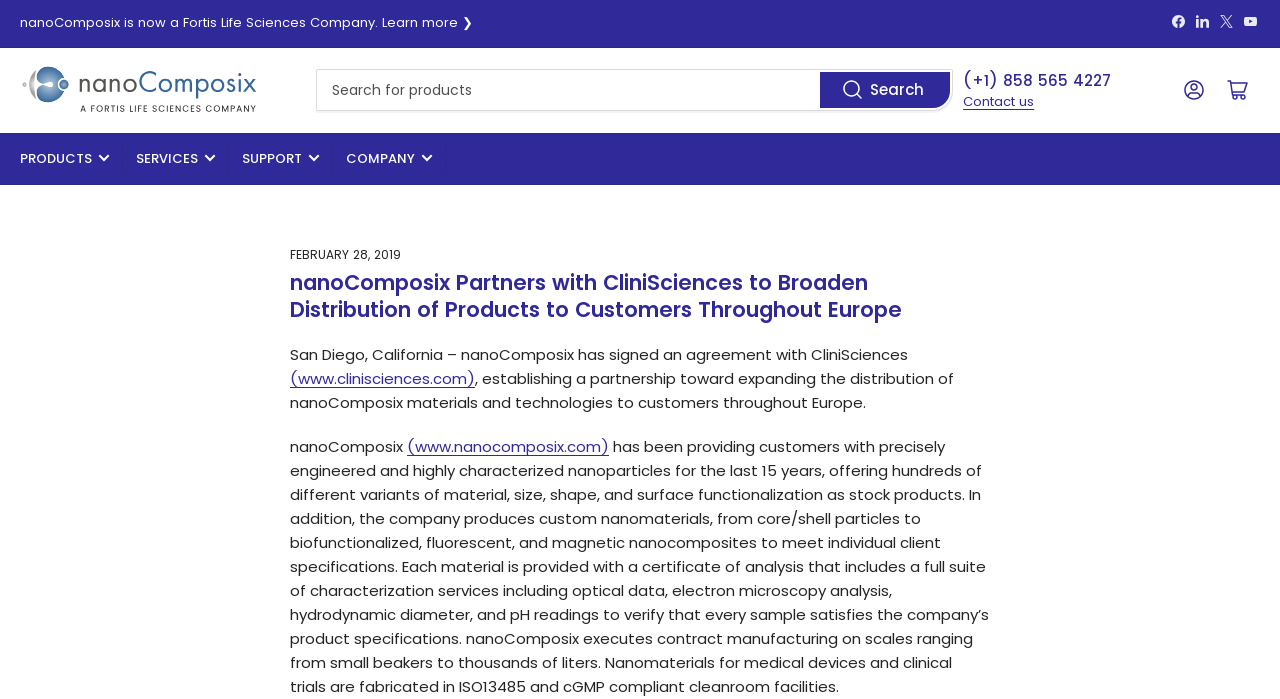Locate the bounding box coordinates of the clickable area needed to fulfill the instruction: "Check the operating status of Boulder Dash".

None